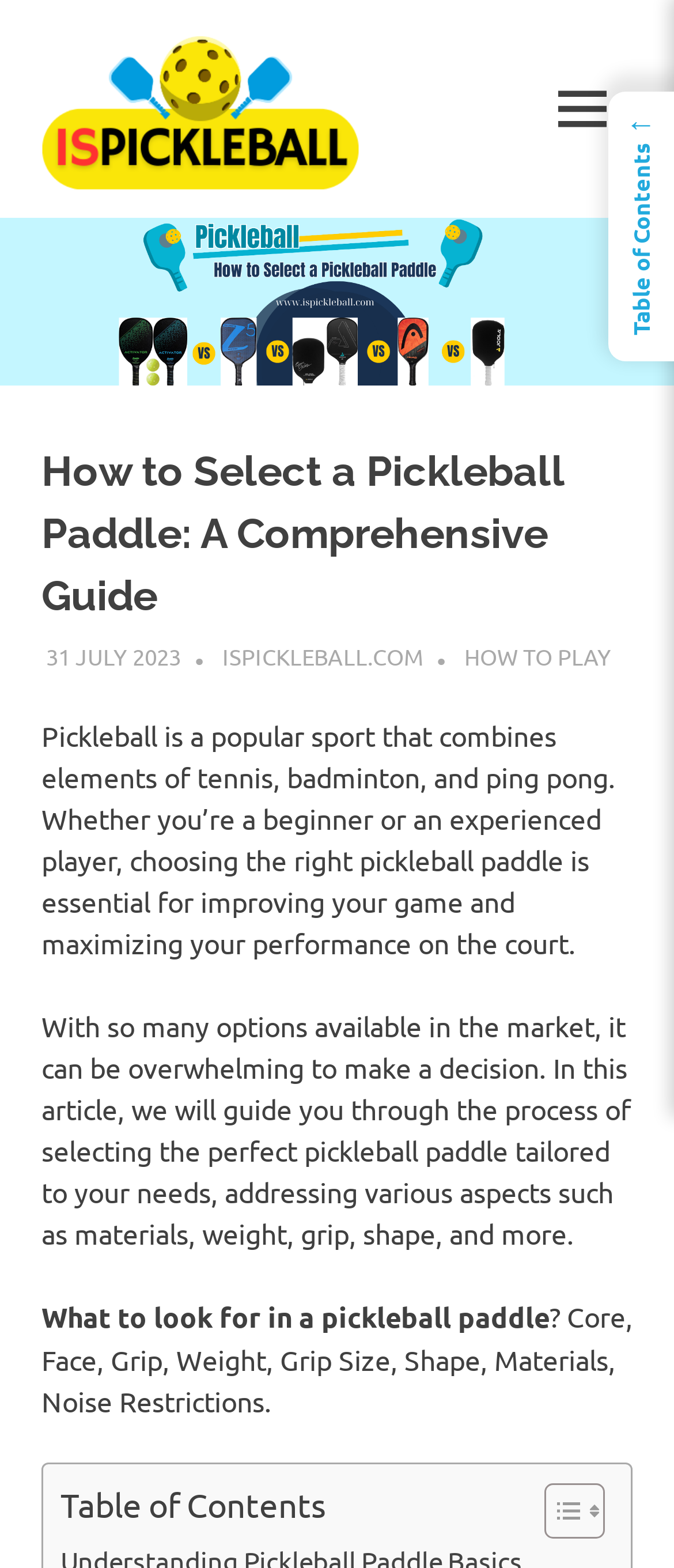Please determine and provide the text content of the webpage's heading.

How to Select a Pickleball Paddle: A Comprehensive Guide